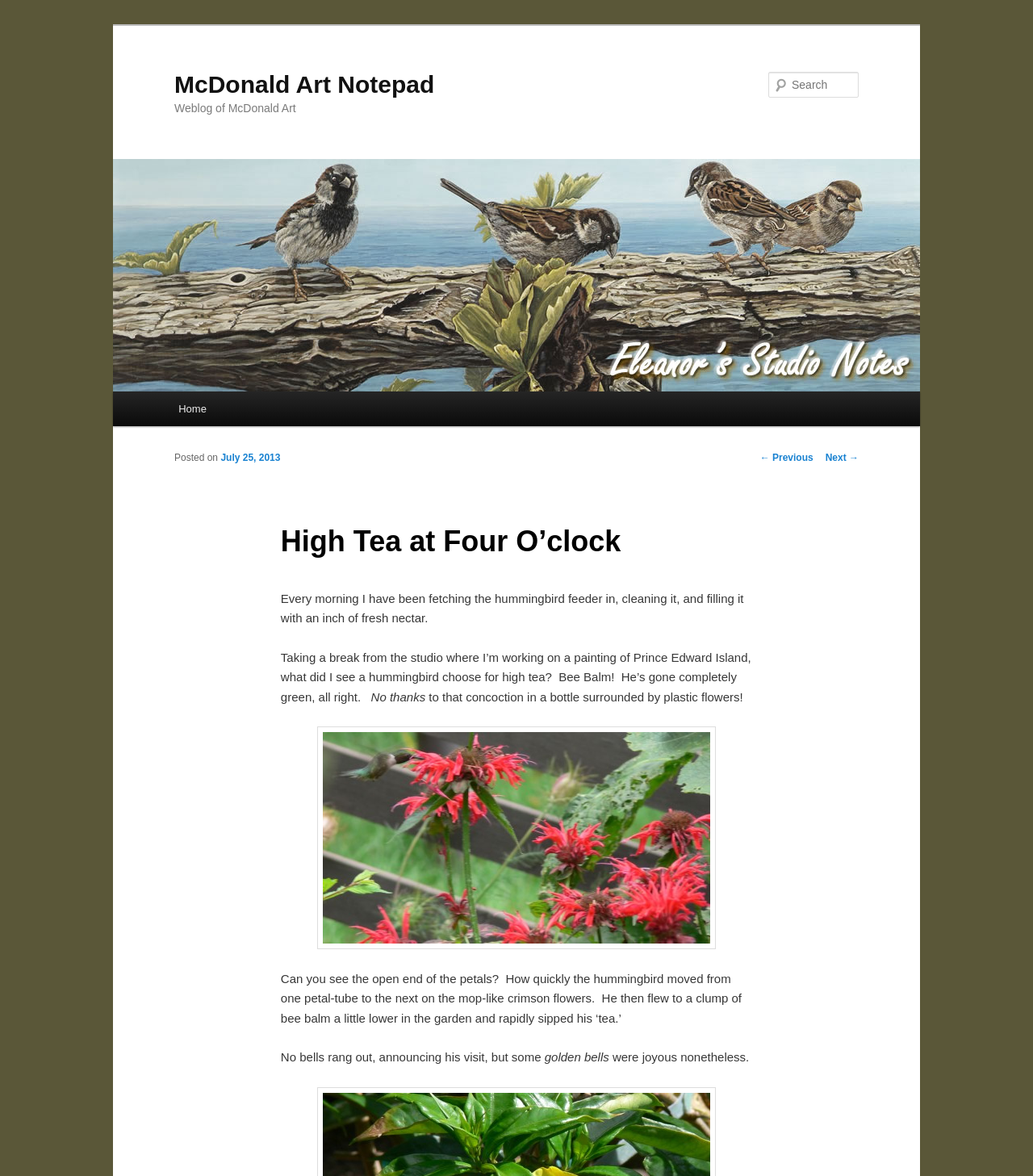Generate the text content of the main heading of the webpage.

McDonald Art Notepad